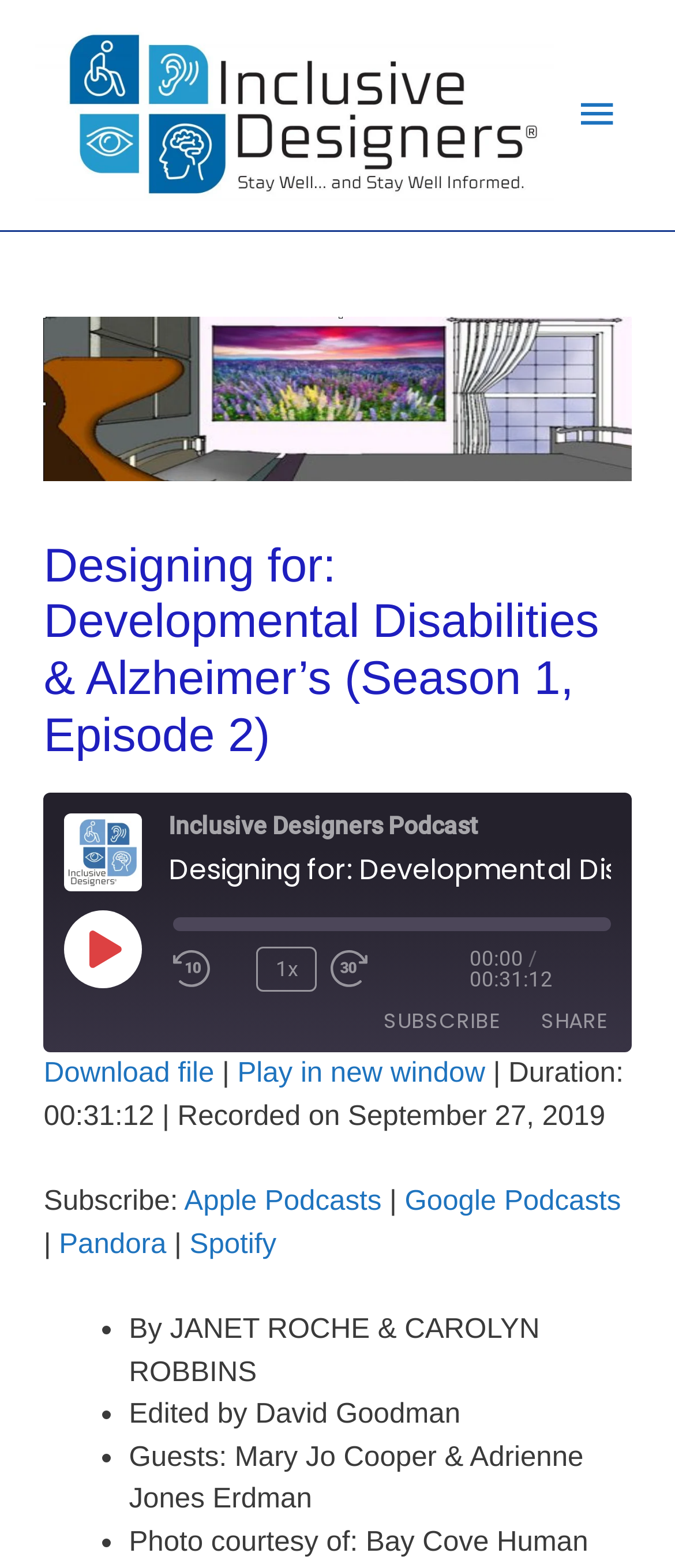Write a detailed summary of the webpage.

This webpage is about a podcast episode titled "Designing for: Developmental Disabilities & Alzheimer's (Season 1, Episode 2)" from the "Inclusive Designers Podcast". At the top left, there is a link to the podcast's main page, accompanied by an image of the podcast's logo. Next to it, there is a main menu button that expands to reveal a header section with the episode title and a small image.

Below the header, there is a section with playback controls, including a play button, a progress bar, rewind and fast-forward buttons, and a time display showing the current playback time and the total duration of the episode, which is 00:31:12.

On the right side of the playback controls, there are buttons to subscribe, share, and access the episode's RSS feed. Below these buttons, there are links to popular podcast platforms, such as Apple Podcasts, Google Podcasts, Pandora, and Spotify.

Further down, there is a section with sharing options, including links to share the episode on Facebook, Twitter, and via email, as well as a download link. Below this section, there is a link to download the episode file and a button to play the episode in a new window.

The webpage also displays information about the episode, including the duration, recording date, and a list of contributors, including the hosts, editor, and guests.